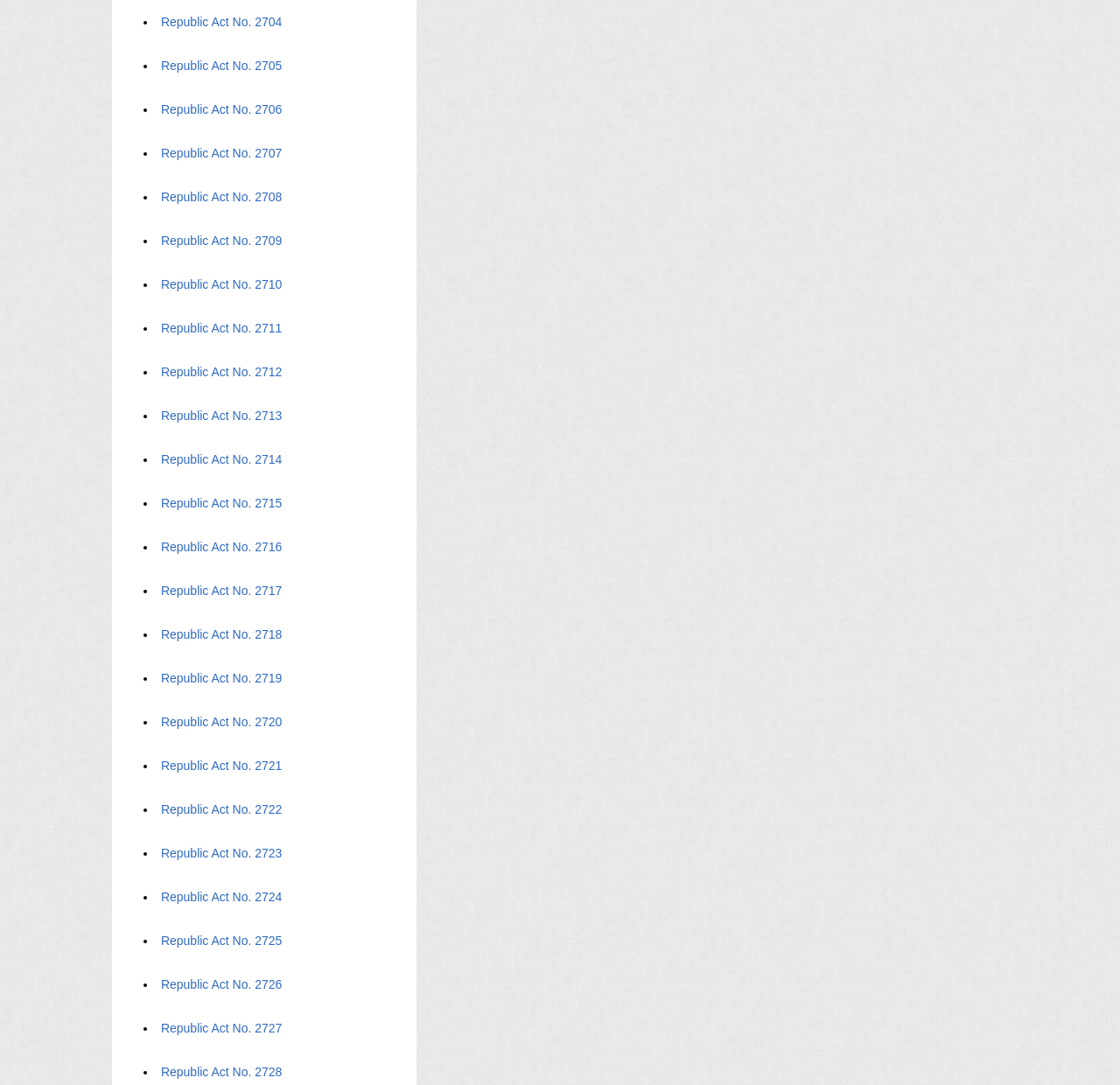Please identify the bounding box coordinates for the region that you need to click to follow this instruction: "Access Republic Act No. 2707".

[0.143, 0.135, 0.253, 0.148]